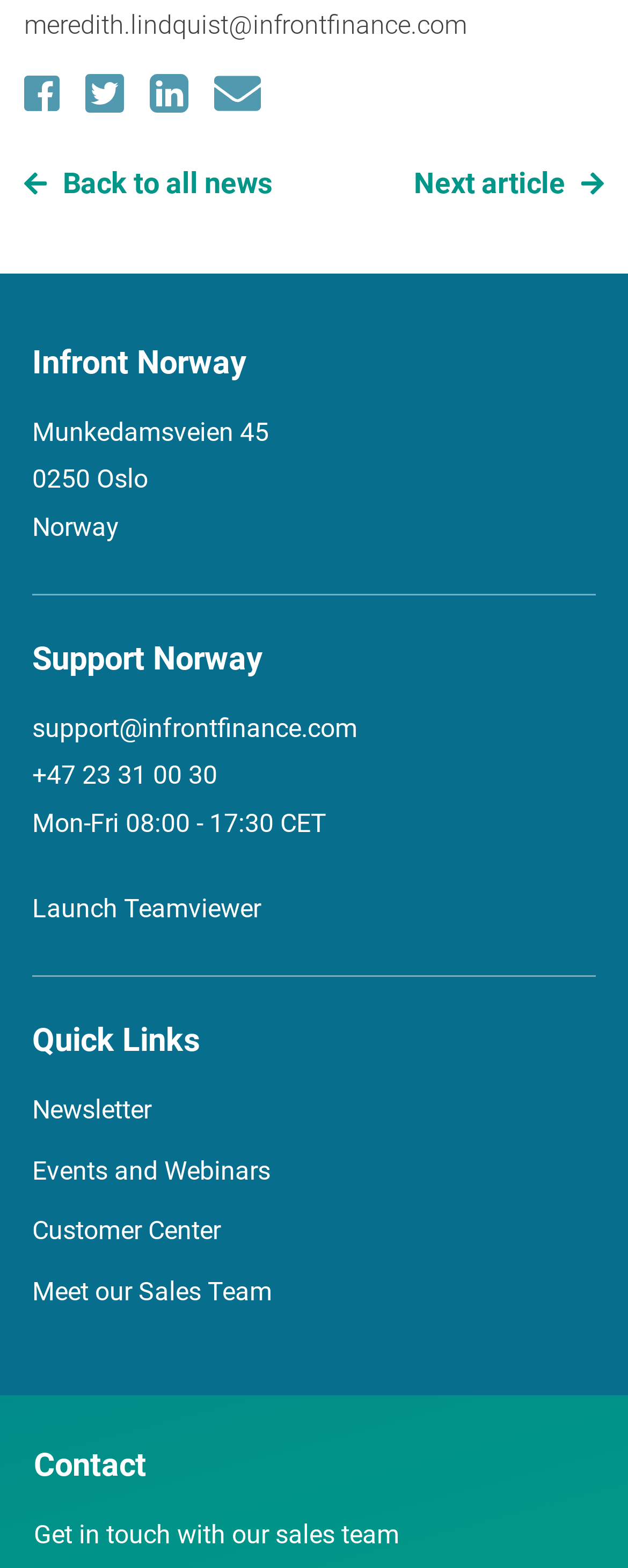Carefully examine the image and provide an in-depth answer to the question: How many social media platforms can you share the article on?

There are four social media platforms that the article can be shared on, which are Facebook, Twitter, Linkedin, and Email. These options are located at the top of the webpage.